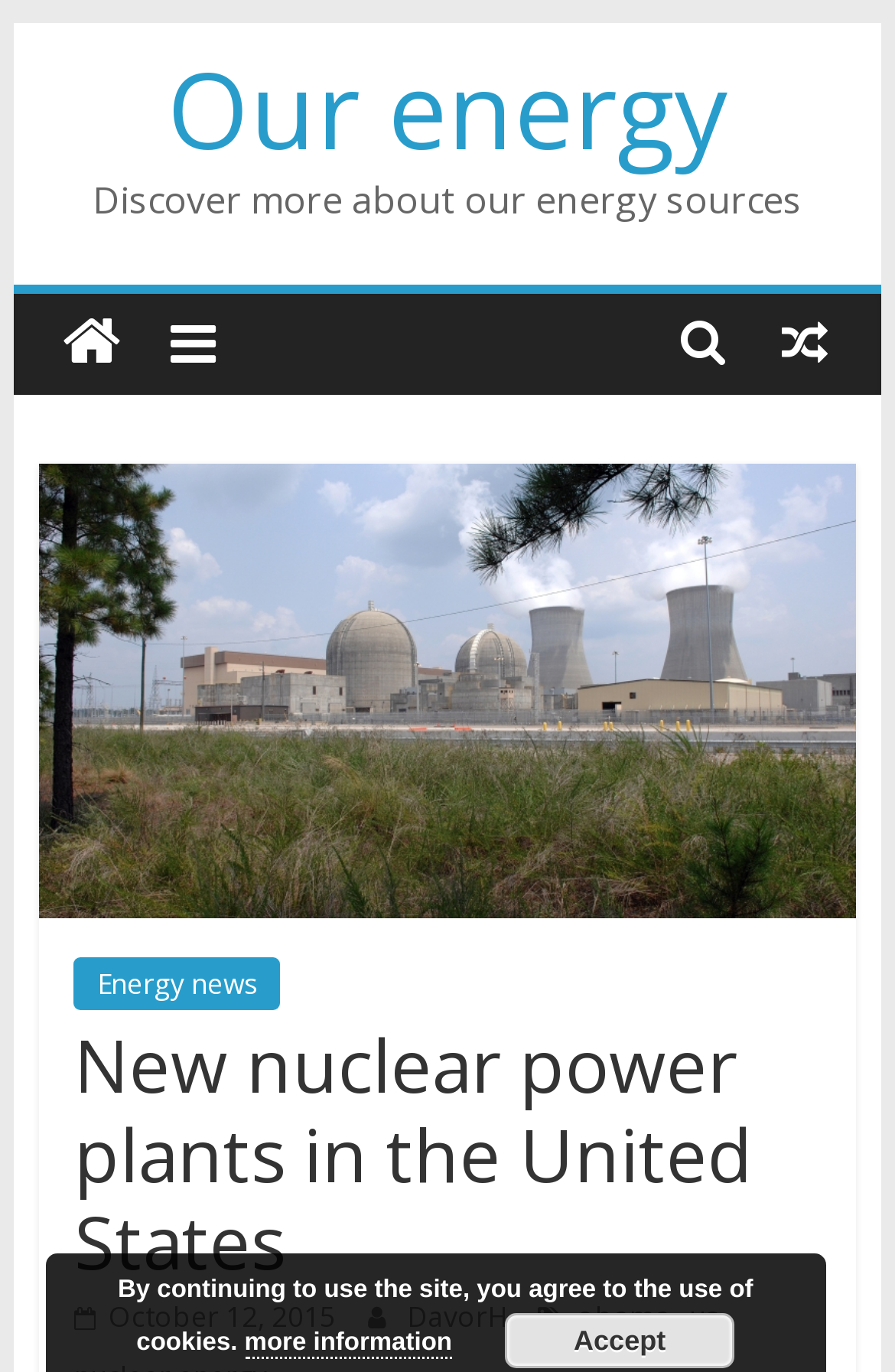Please locate the bounding box coordinates of the element that should be clicked to complete the given instruction: "View Vogtle nuclear power plant image".

[0.044, 0.338, 0.956, 0.669]